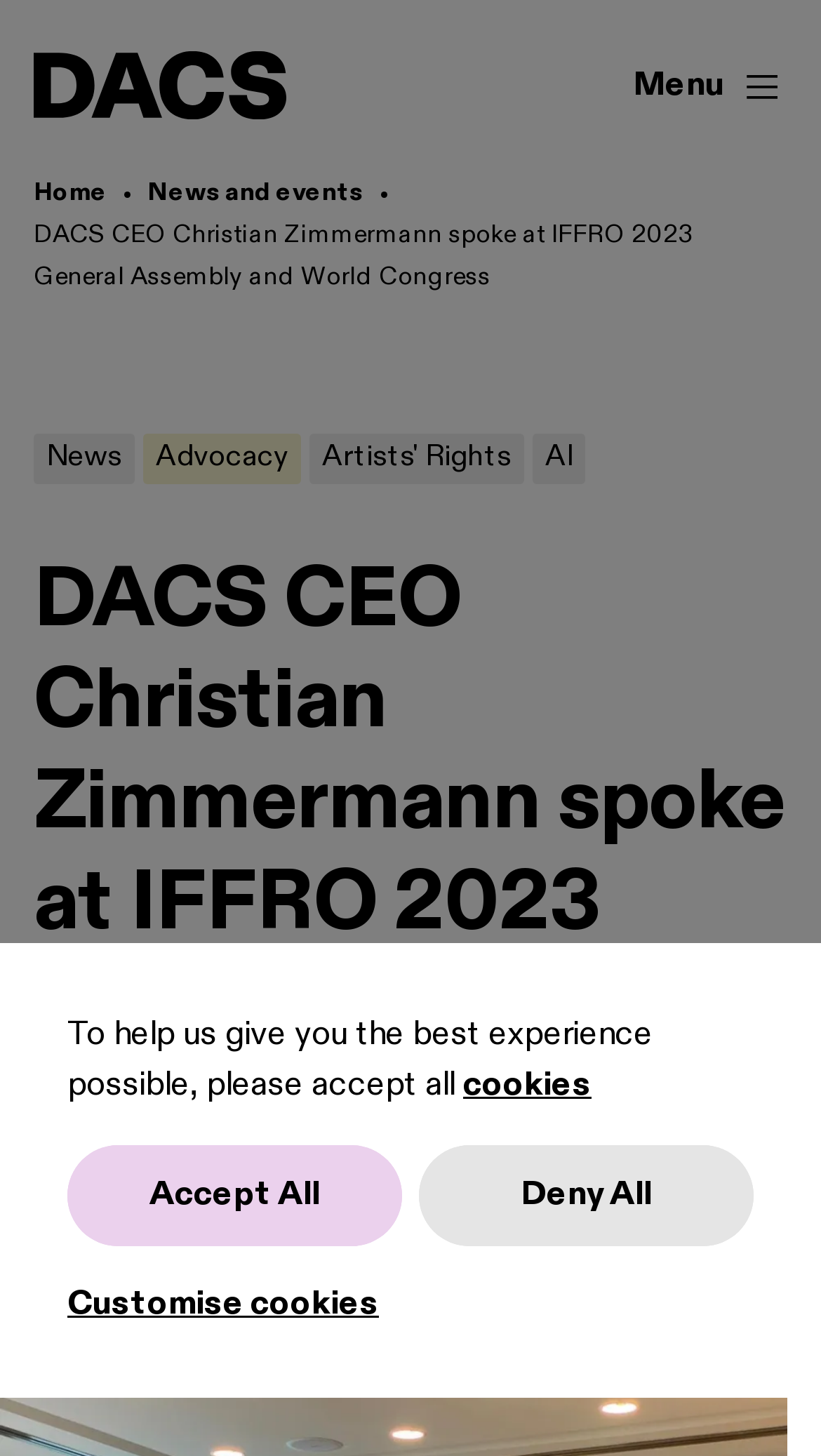Indicate the bounding box coordinates of the clickable region to achieve the following instruction: "Click on the link 'To My Grieving Friend: A Letter Of Love And Admiration'."

None